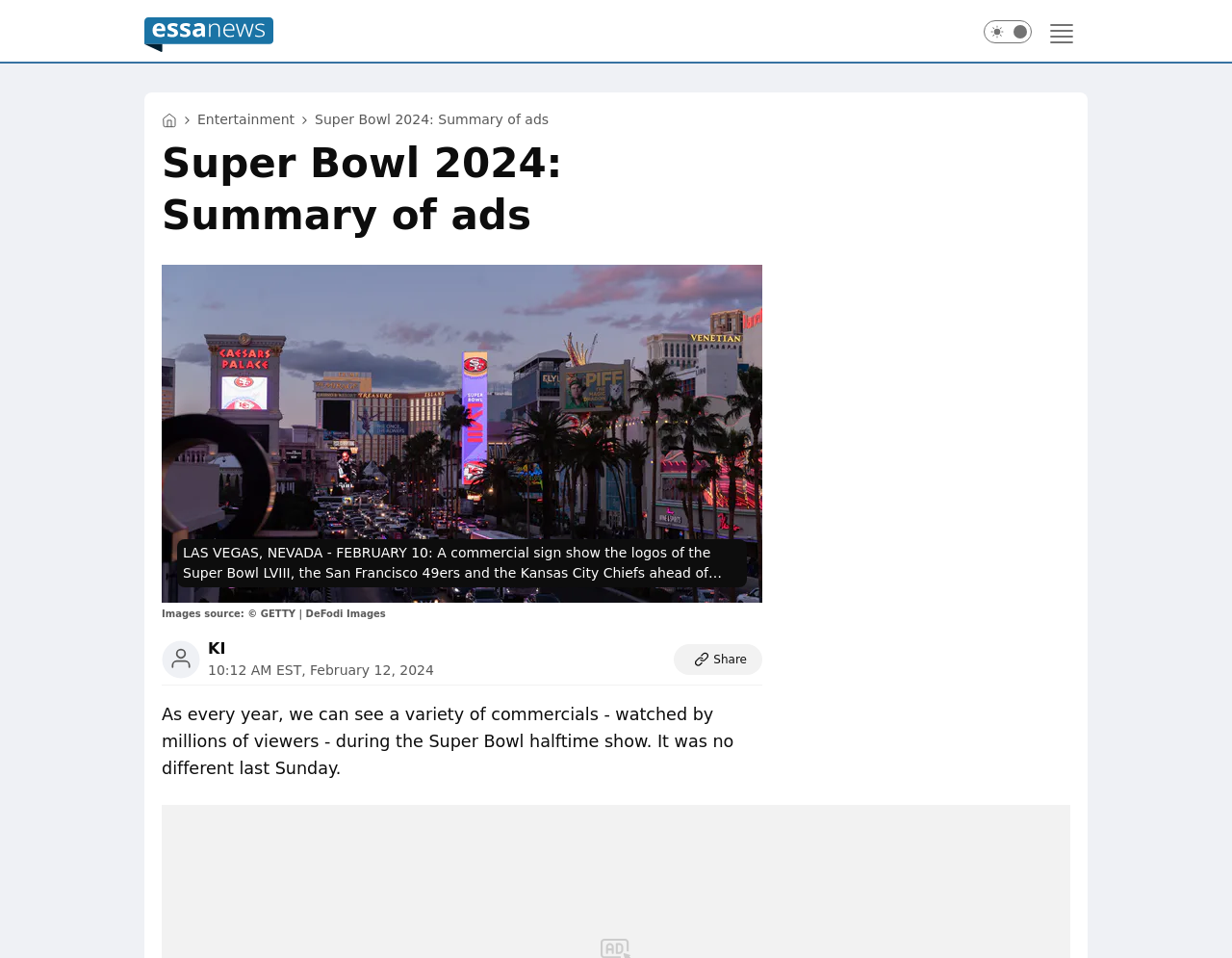What is the purpose of the button with the share icon?
Please analyze the image and answer the question with as much detail as possible.

The button with the share icon is likely intended to allow users to share the webpage's content with others, as is common with share buttons on webpages.